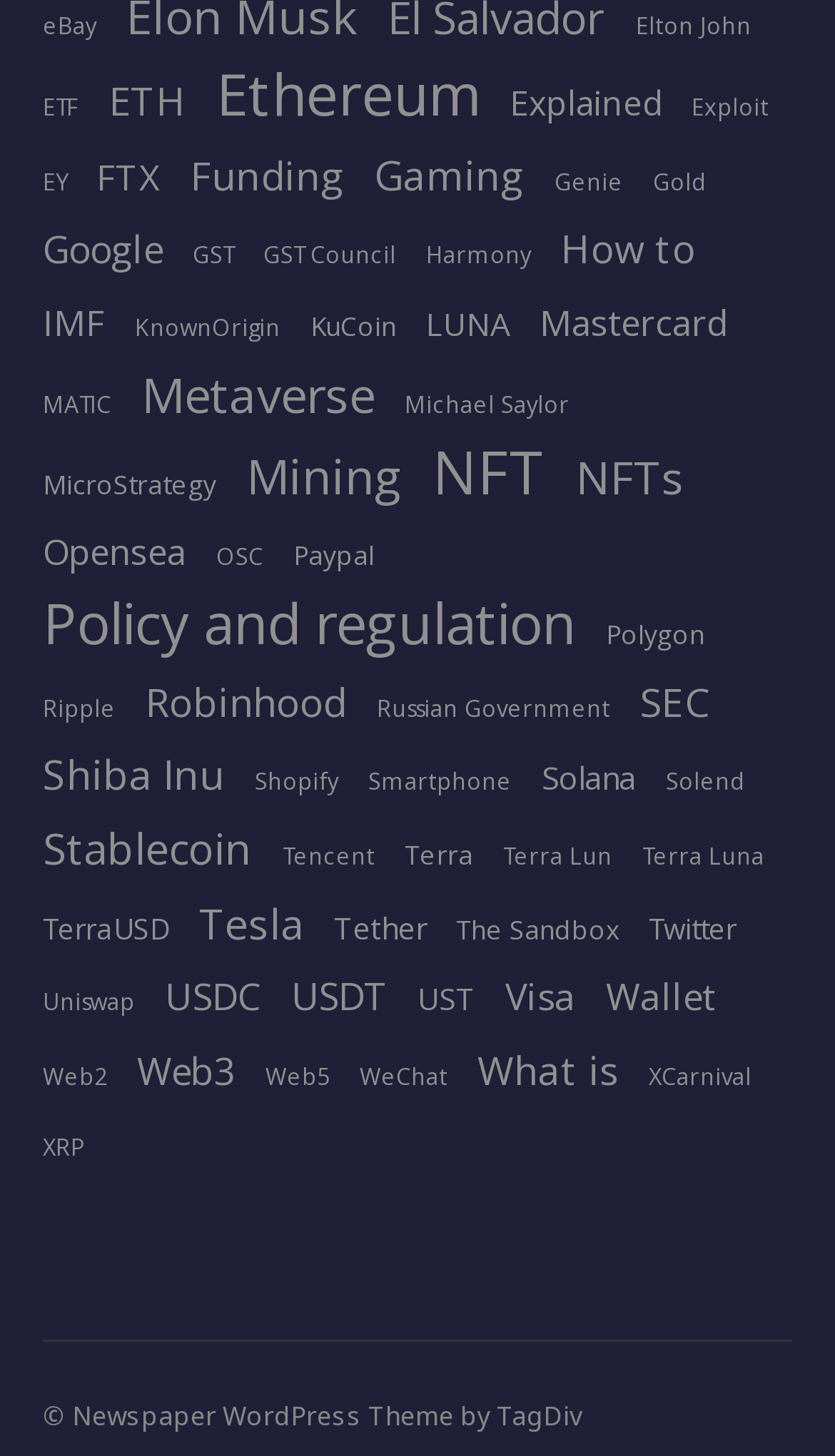Answer with a single word or phrase: 
What is the copyright information at the bottom of the page?

Newspaper WordPress Theme by TagDiv